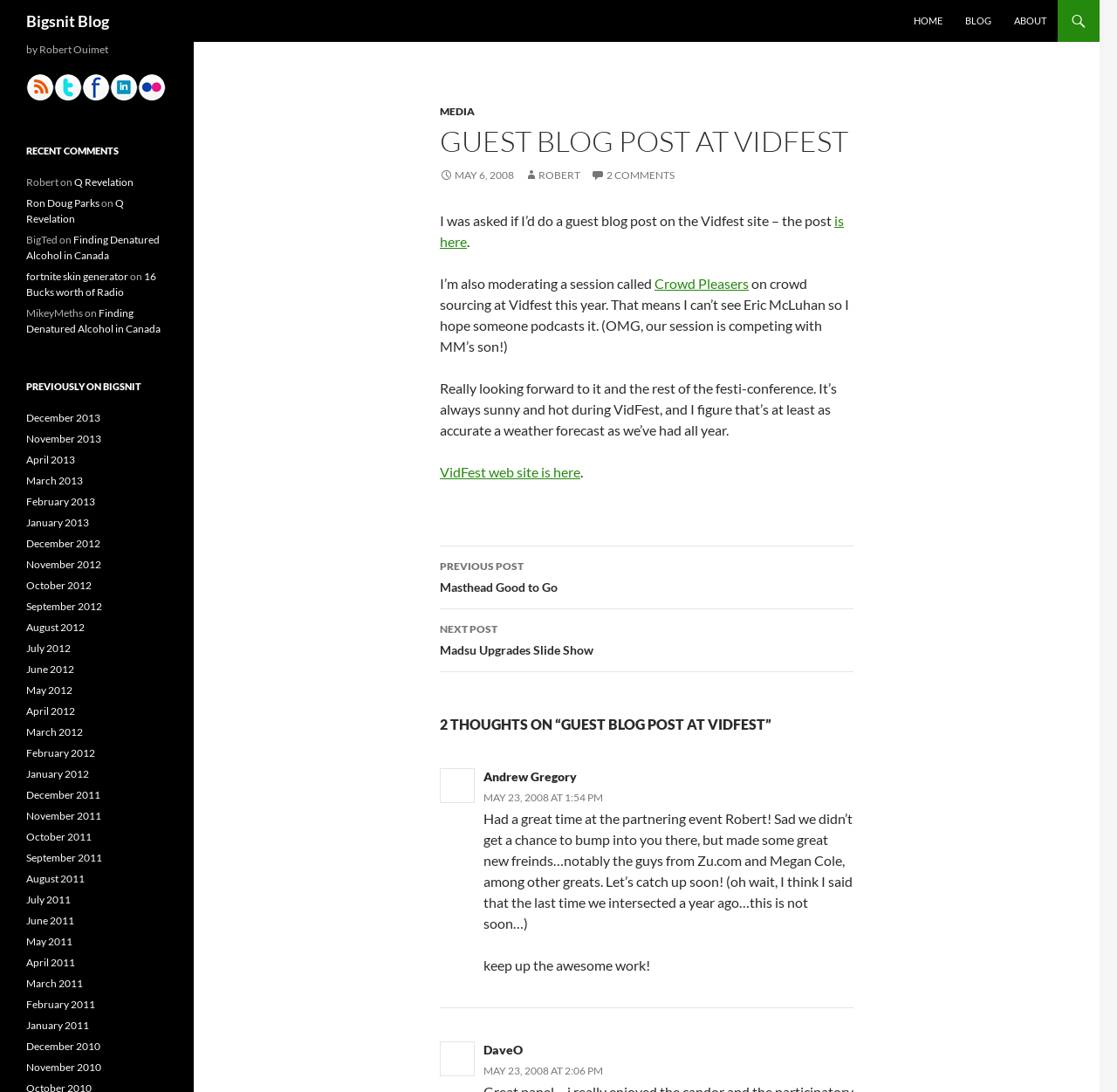Locate the bounding box for the described UI element: "fortnite skin generator". Ensure the coordinates are four float numbers between 0 and 1, formatted as [left, top, right, bottom].

[0.023, 0.247, 0.115, 0.259]